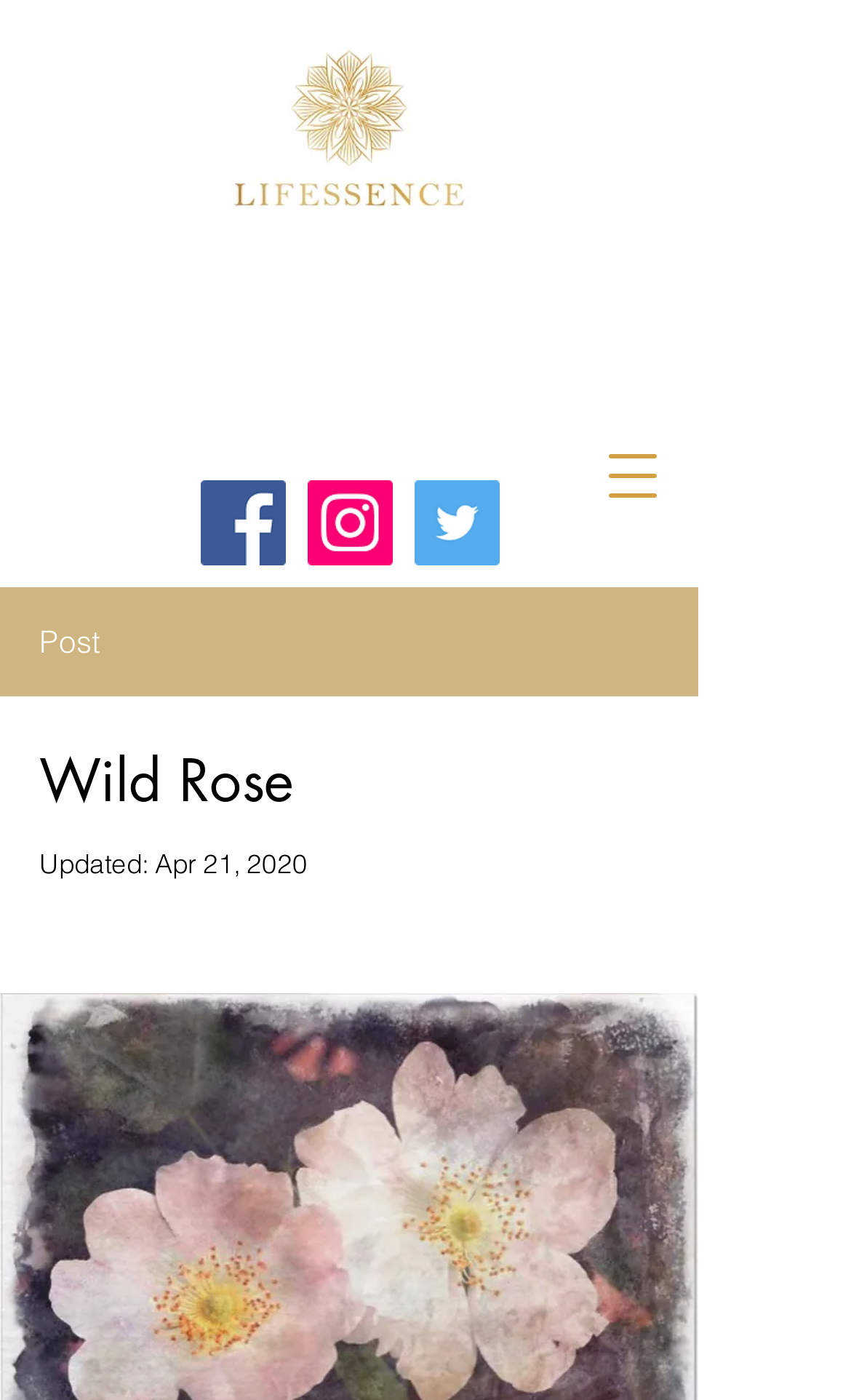Based on the element description "aria-label="Twitter"", predict the bounding box coordinates of the UI element.

[0.487, 0.342, 0.587, 0.403]